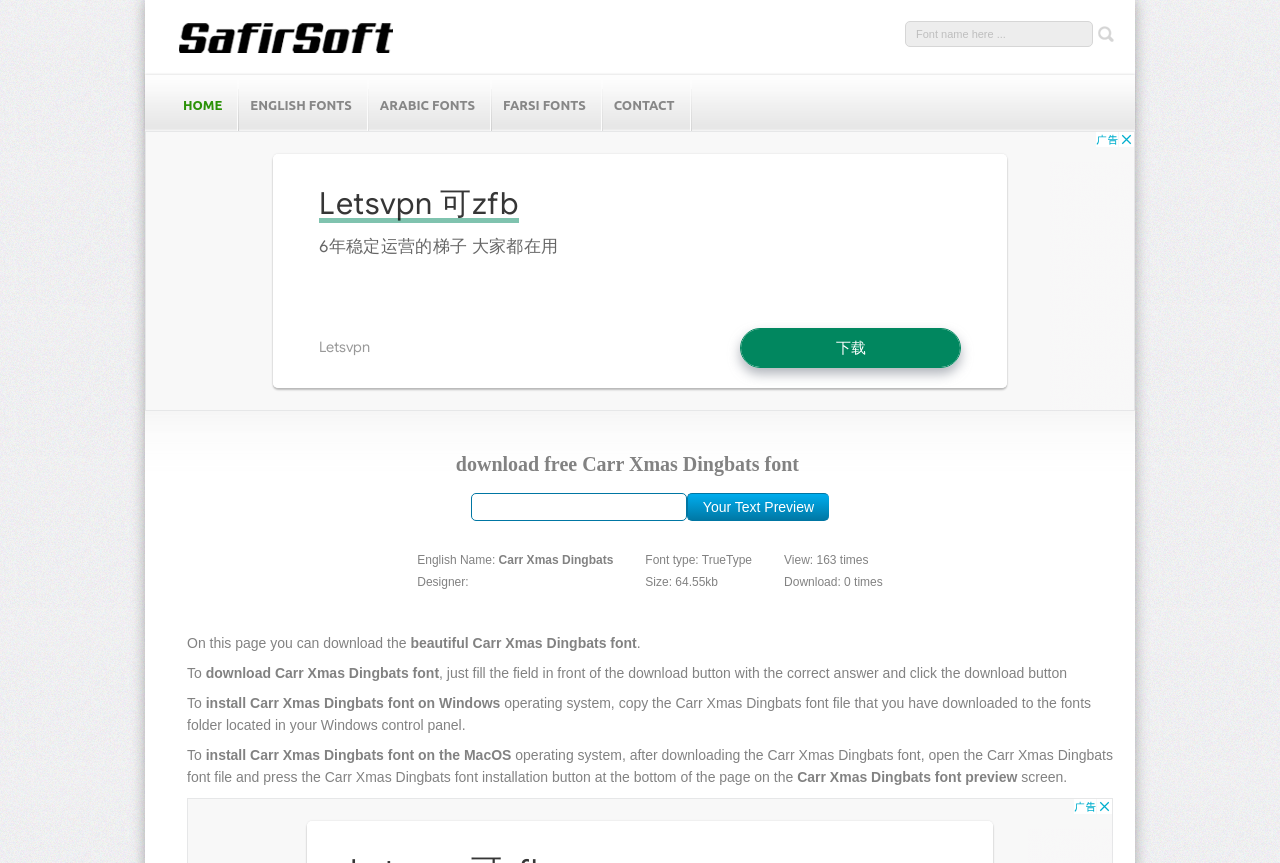Where should the font file be copied to install it on Windows?
Please answer the question with a detailed and comprehensive explanation.

The installation instructions for Windows can be found in the text 'To install Carr Xmas Dingbats font on Windows operating system, copy the Carr Xmas Dingbats font file that you have downloaded to the fonts folder located in your Windows control panel'.